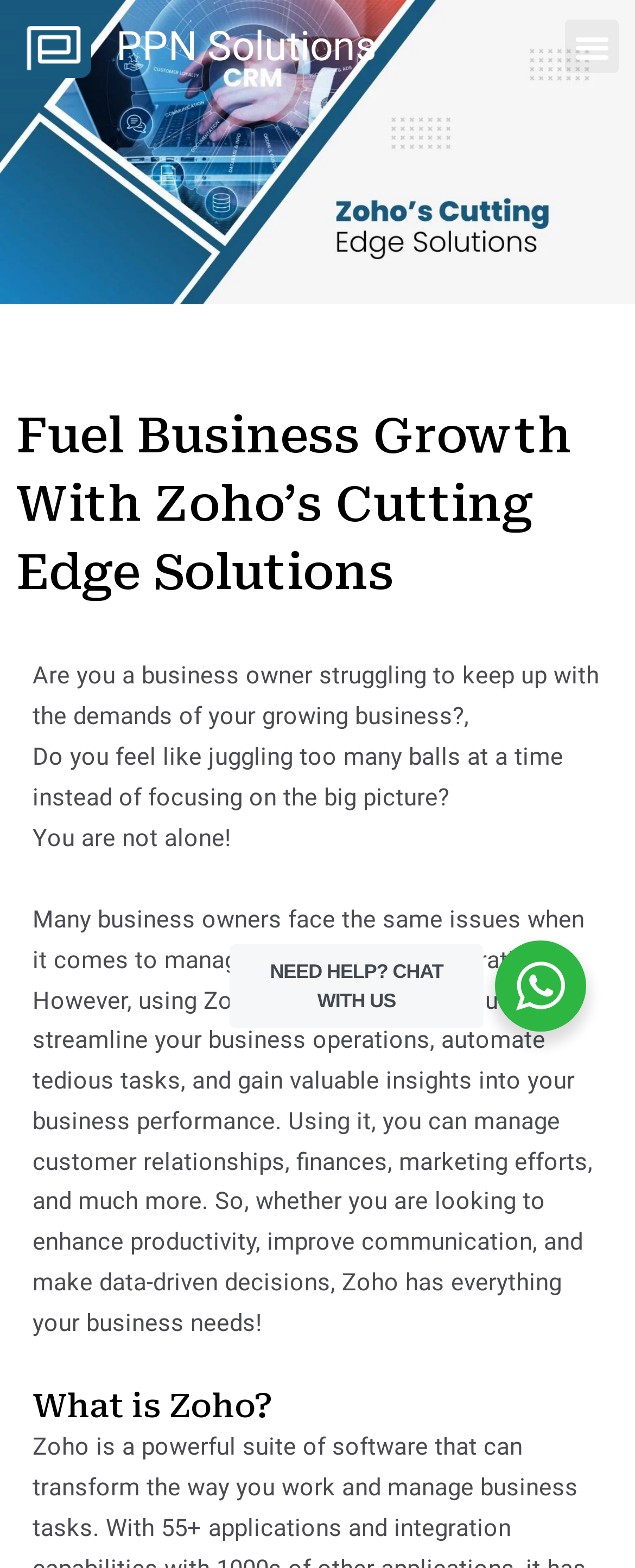What is the relationship between Zoho and business growth?
Please provide a single word or phrase as your answer based on the image.

Zoho fuels business growth